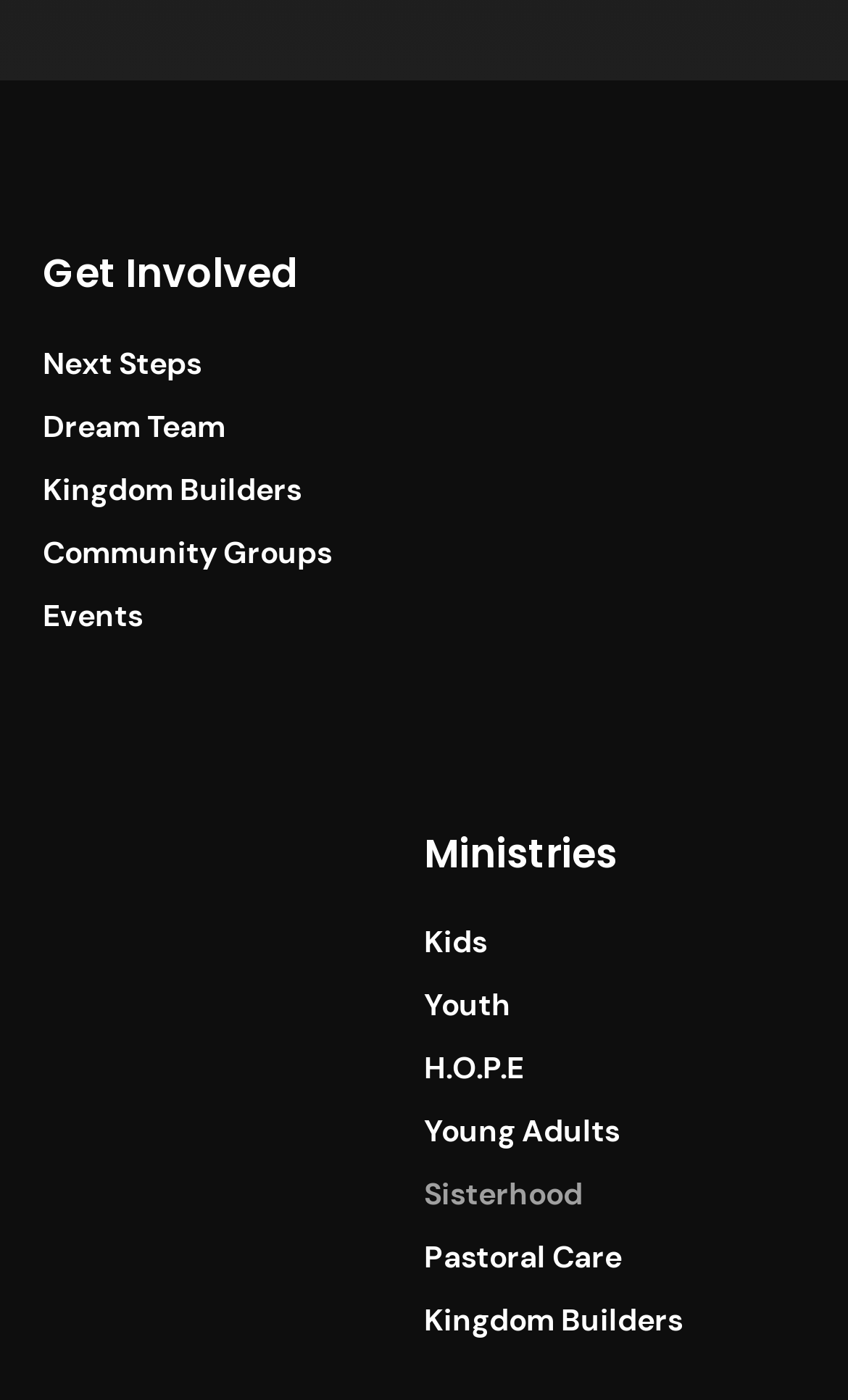Using the provided element description: "Community Groups", determine the bounding box coordinates of the corresponding UI element in the screenshot.

[0.05, 0.379, 0.95, 0.411]